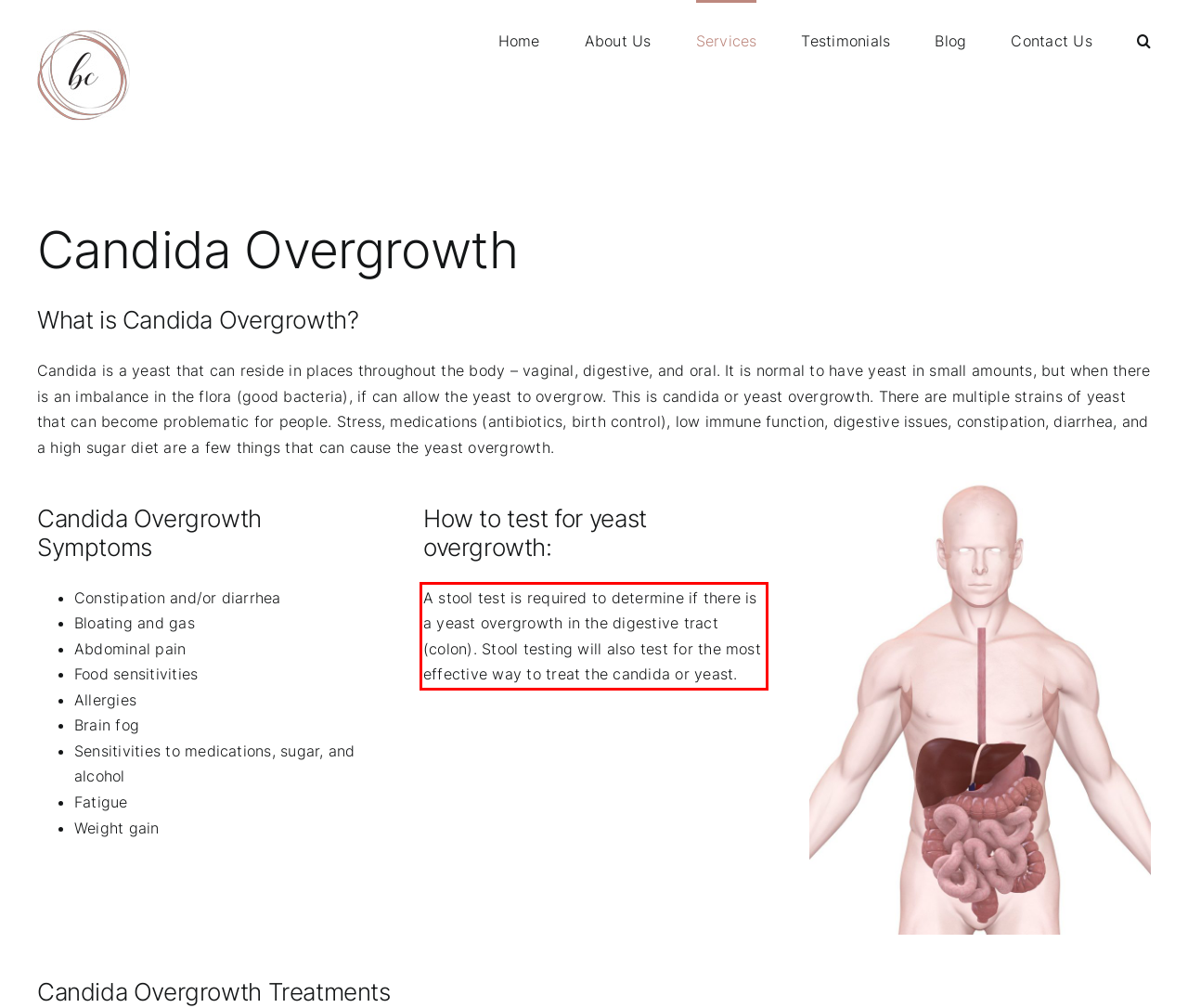Within the provided webpage screenshot, find the red rectangle bounding box and perform OCR to obtain the text content.

A stool test is required to determine if there is a yeast overgrowth in the digestive tract (colon). Stool testing will also test for the most effective way to treat the candida or yeast.